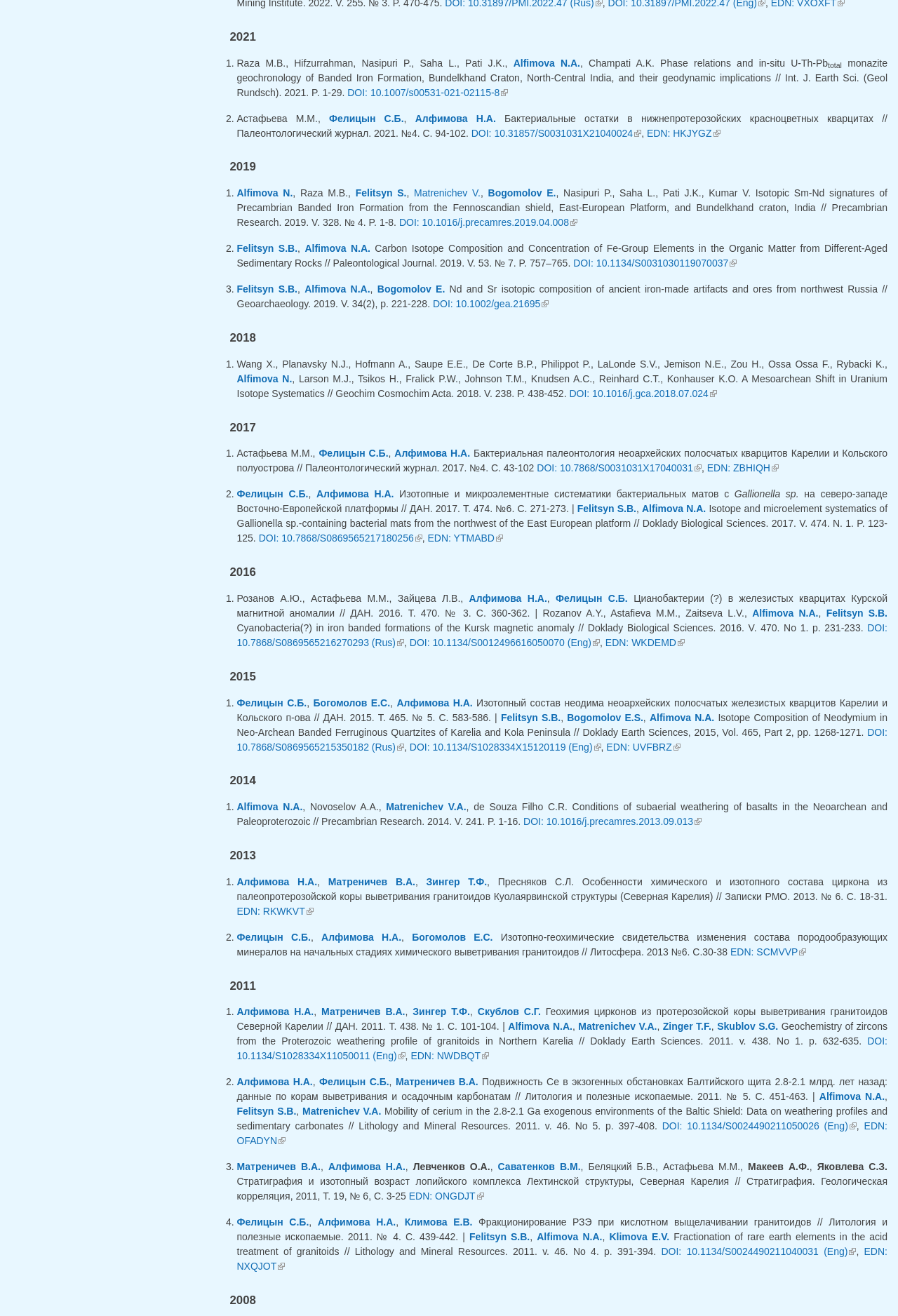Determine the bounding box coordinates for the UI element matching this description: "EDN: NXQJOT(link is external)".

[0.264, 0.947, 0.988, 0.967]